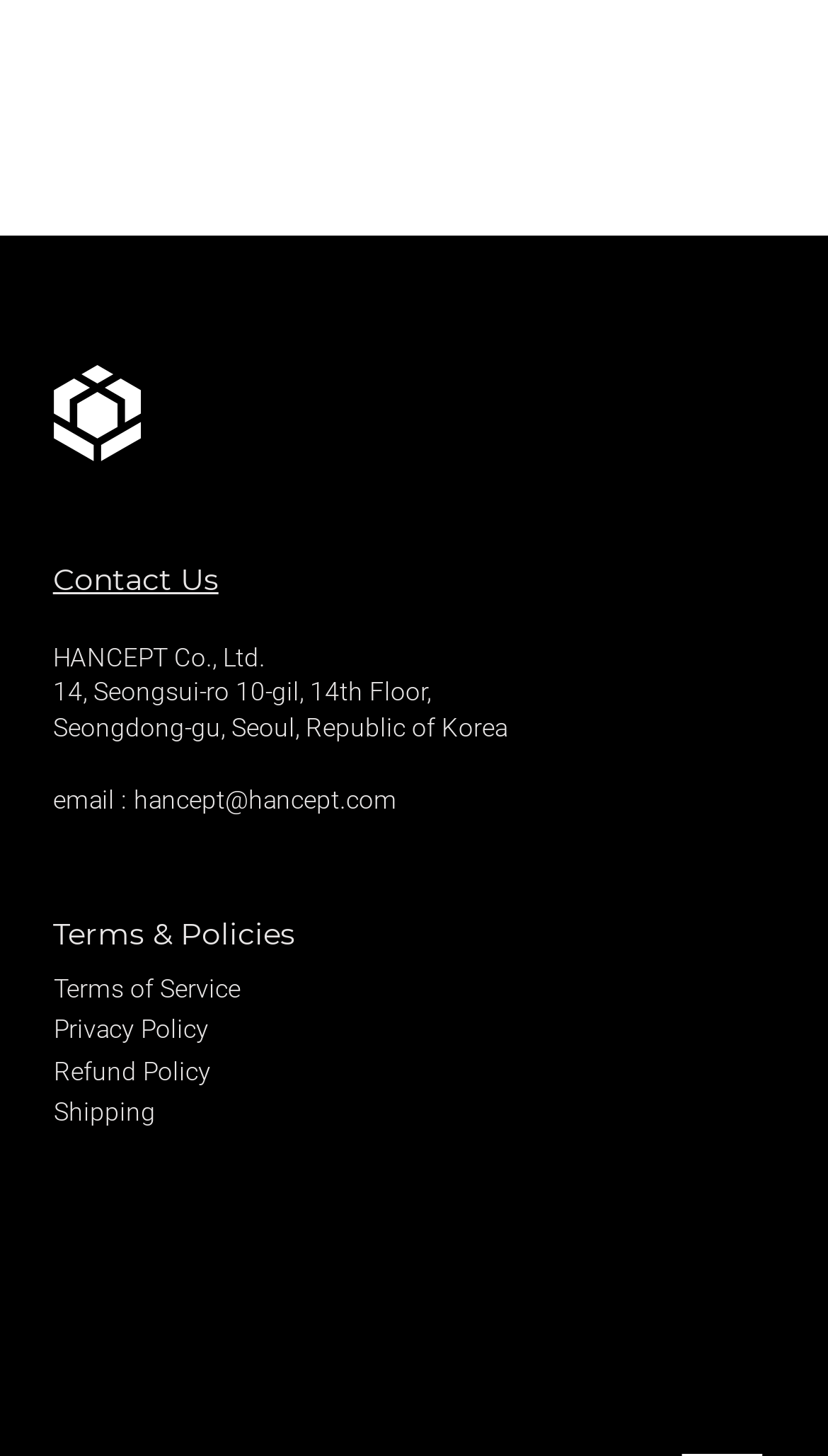Locate the bounding box coordinates of the segment that needs to be clicked to meet this instruction: "View Terms of Service".

[0.065, 0.669, 0.291, 0.69]